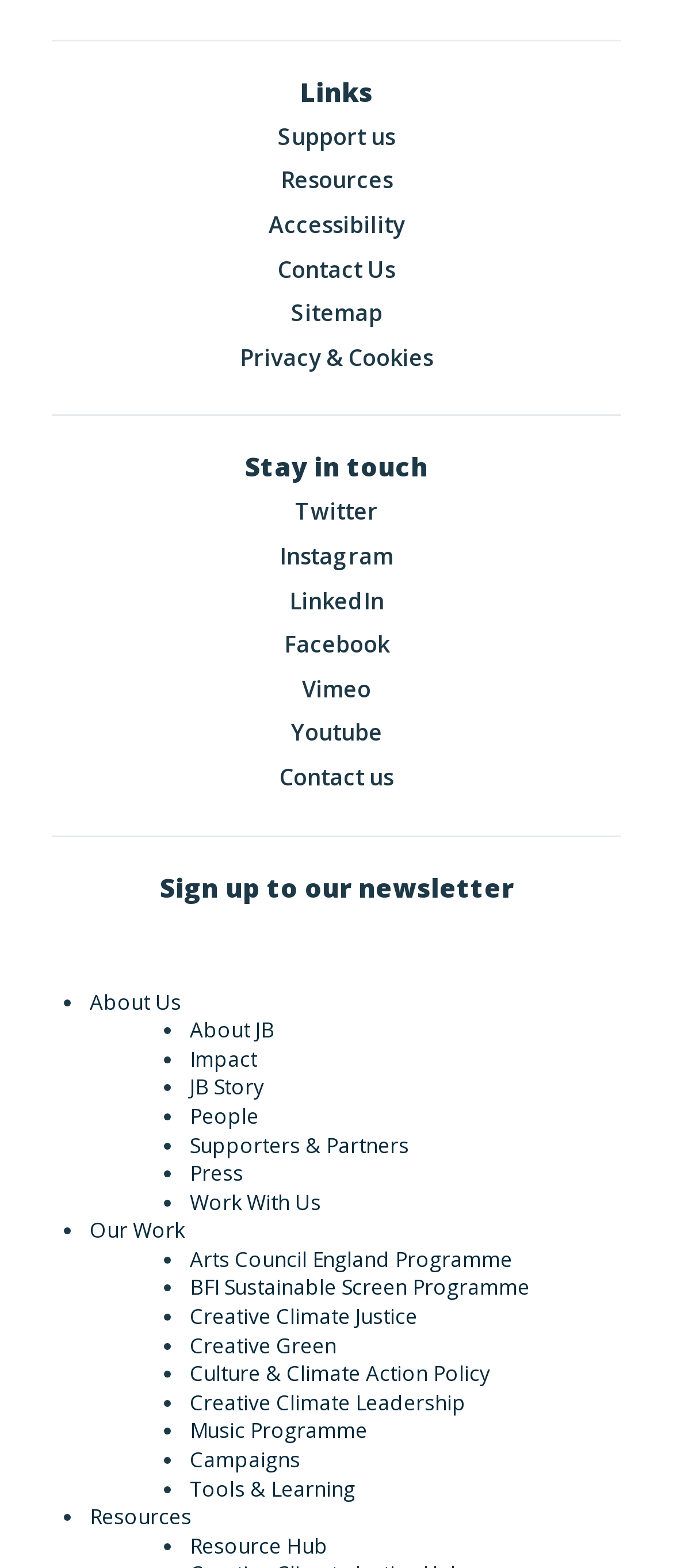Based on the element description: "Arts Council England Programme", identify the bounding box coordinates for this UI element. The coordinates must be four float numbers between 0 and 1, listed as [left, top, right, bottom].

[0.282, 0.794, 0.762, 0.812]